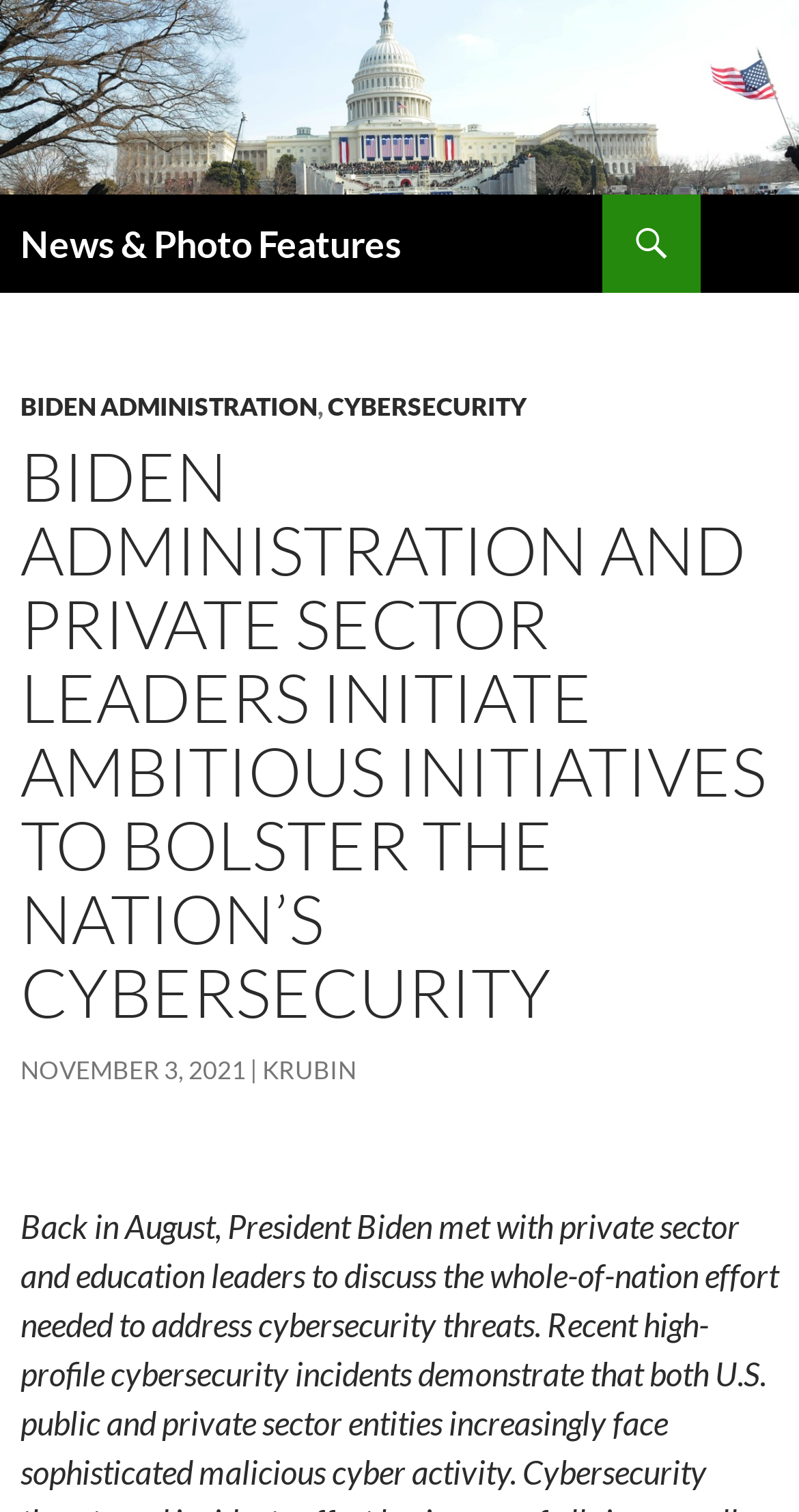Identify and extract the main heading of the webpage.

News & Photo Features